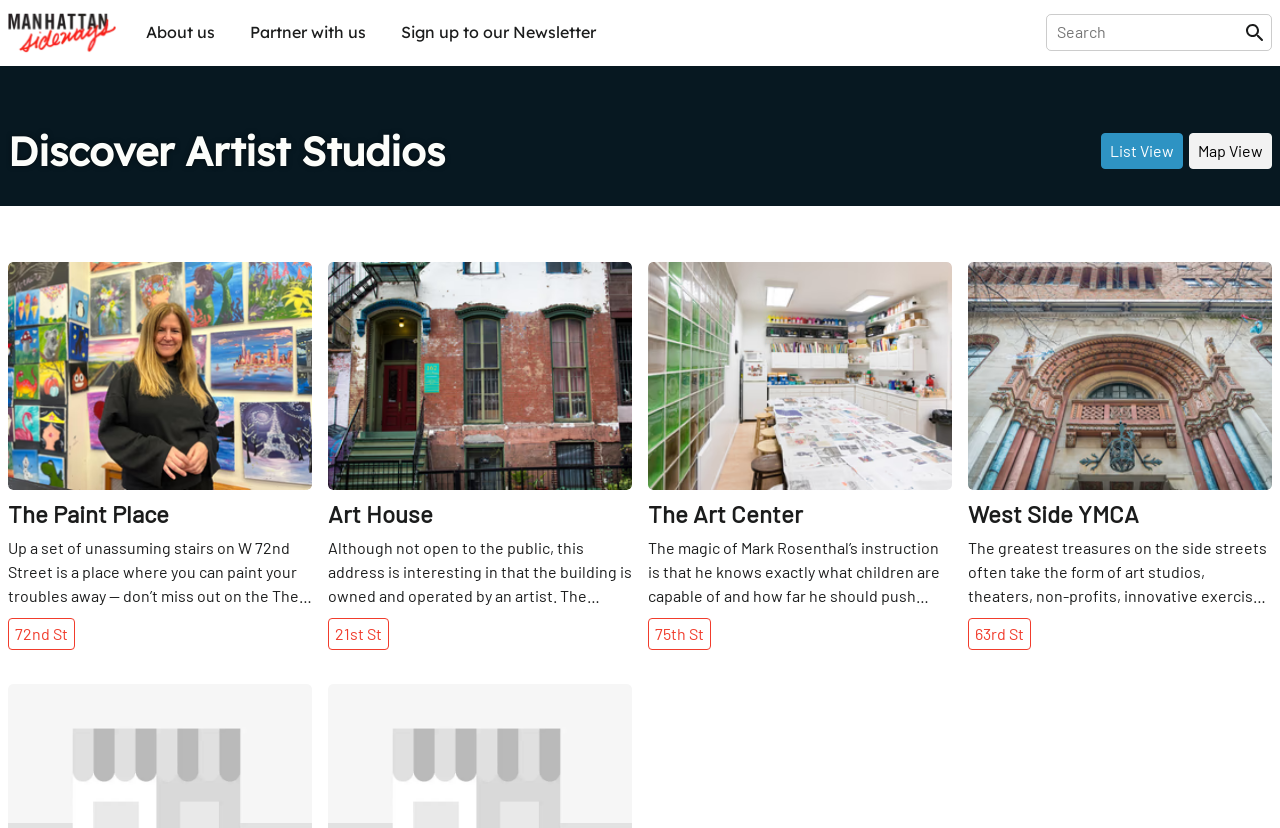Please identify the coordinates of the bounding box for the clickable region that will accomplish this instruction: "View artist studios on a map".

[0.929, 0.16, 0.994, 0.204]